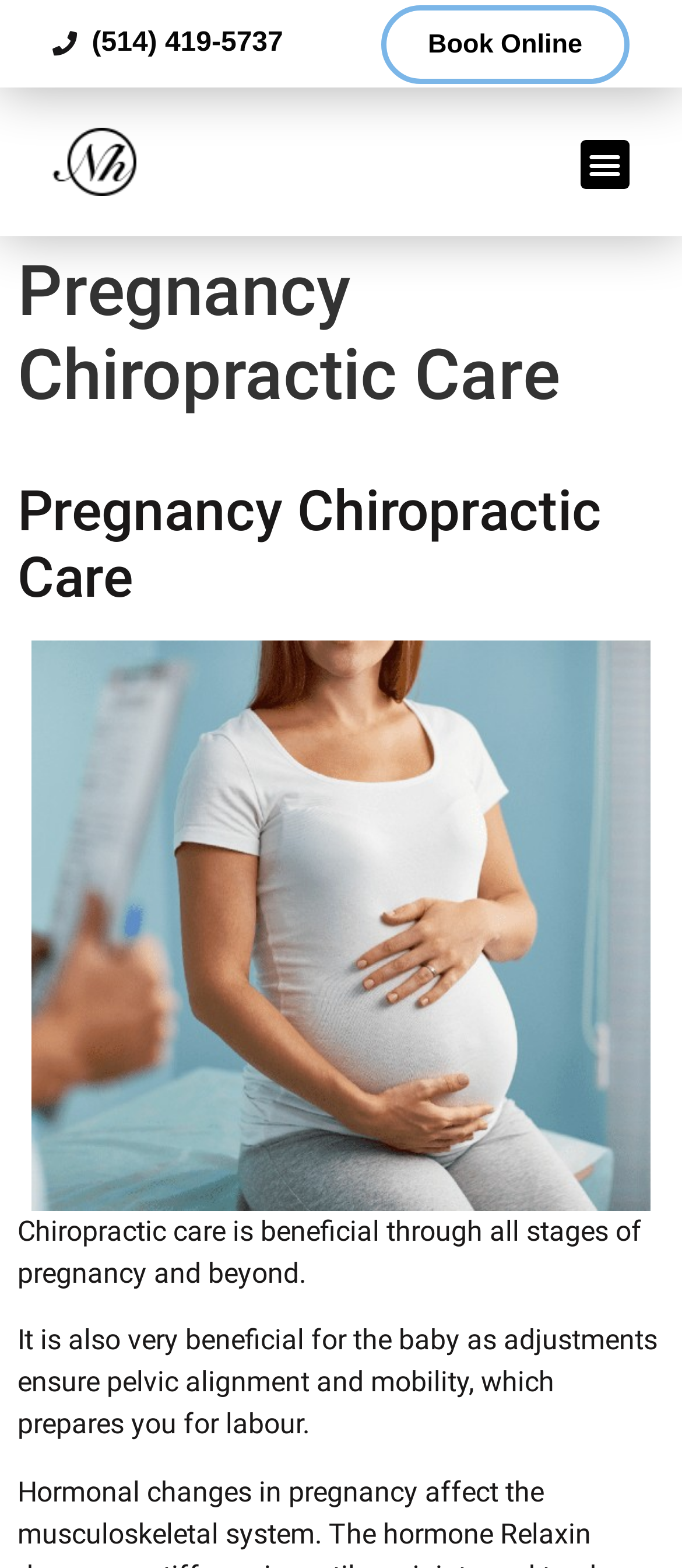Your task is to find and give the main heading text of the webpage.

Pregnancy Chiropractic Care